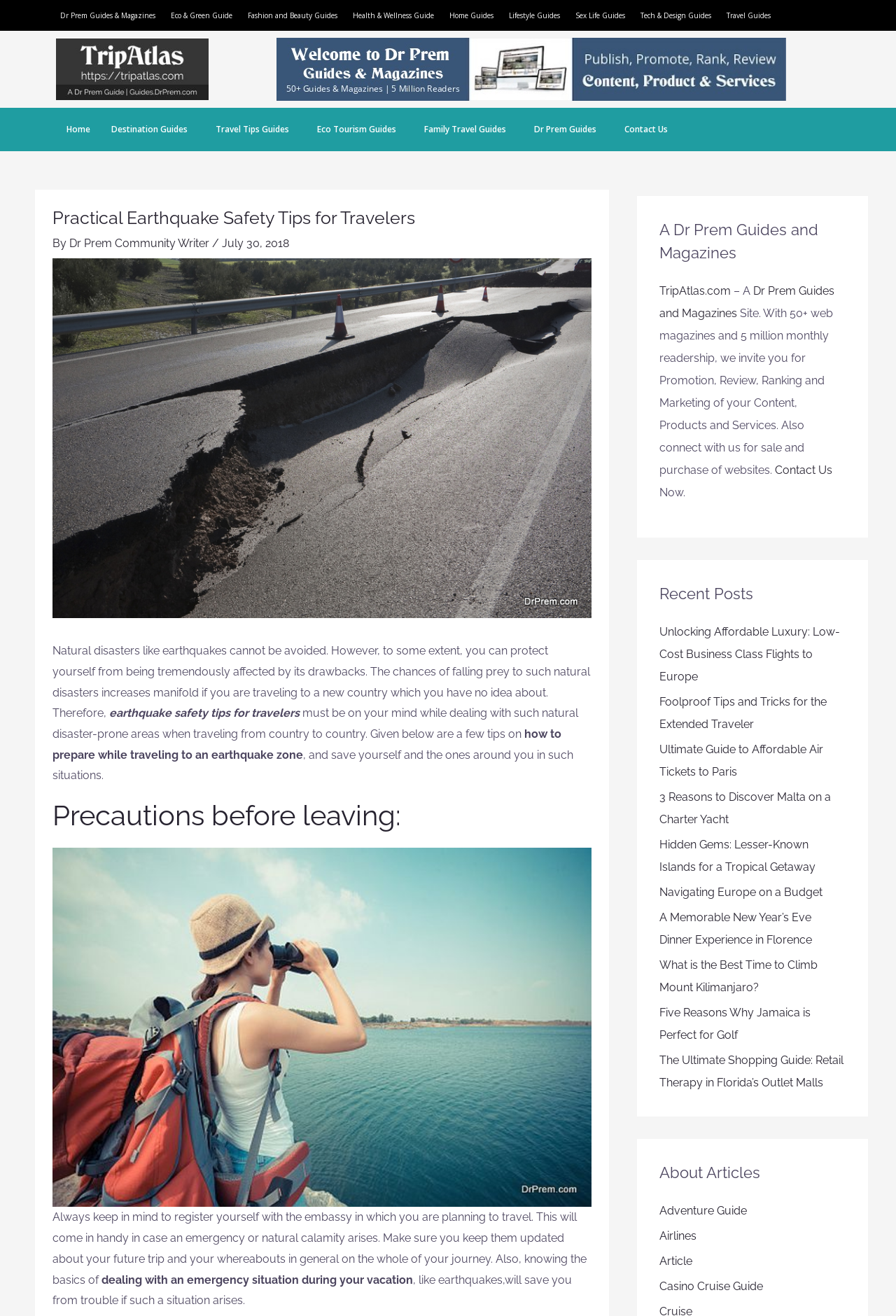Please indicate the bounding box coordinates of the element's region to be clicked to achieve the instruction: "Read the 'Practical Earthquake Safety Tips for Travelers' article". Provide the coordinates as four float numbers between 0 and 1, i.e., [left, top, right, bottom].

[0.059, 0.157, 0.66, 0.173]